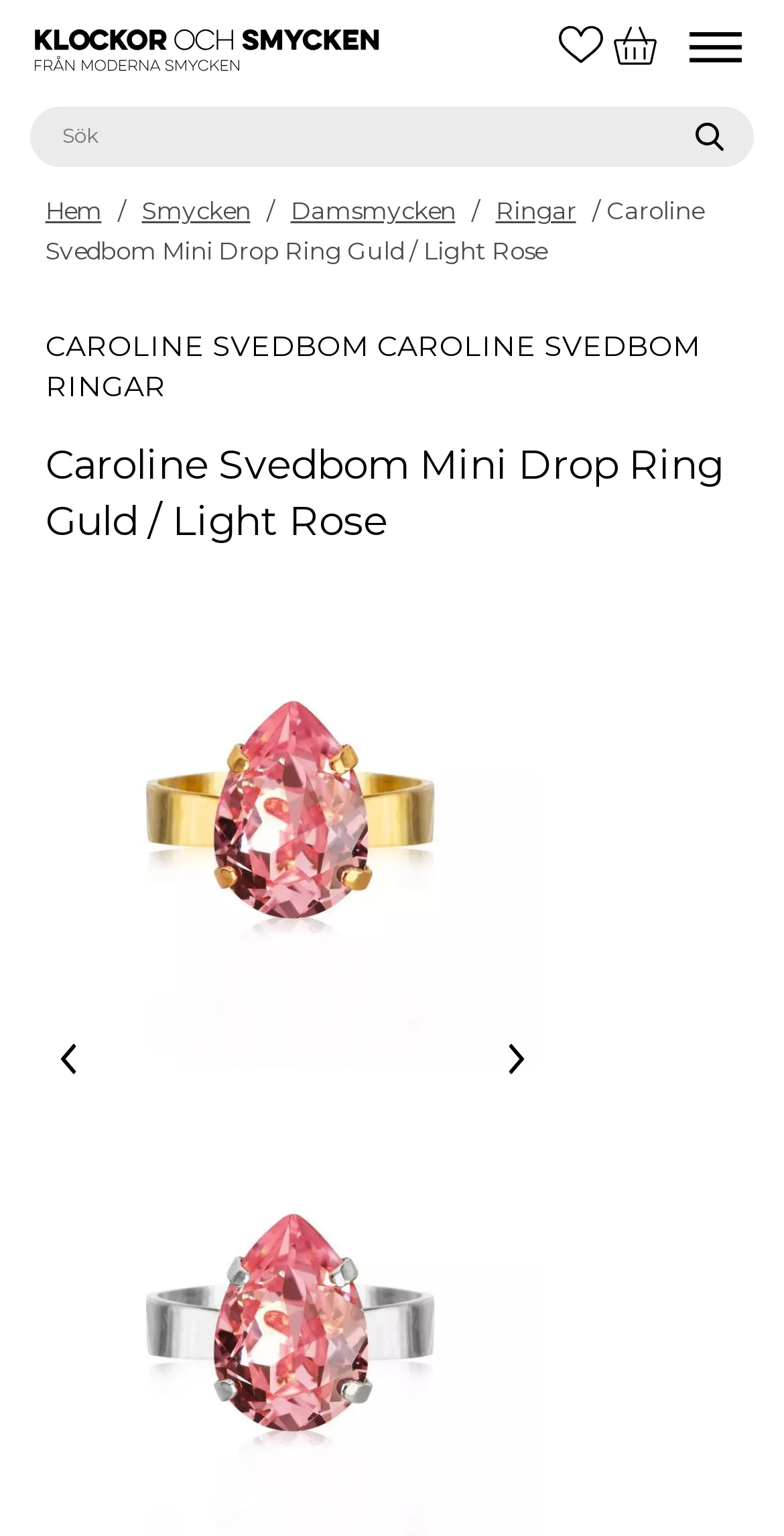Please provide the bounding box coordinates for the UI element as described: "Caroline Svedbom Ringar". The coordinates must be four floats between 0 and 1, represented as [left, top, right, bottom].

[0.058, 0.213, 0.894, 0.263]